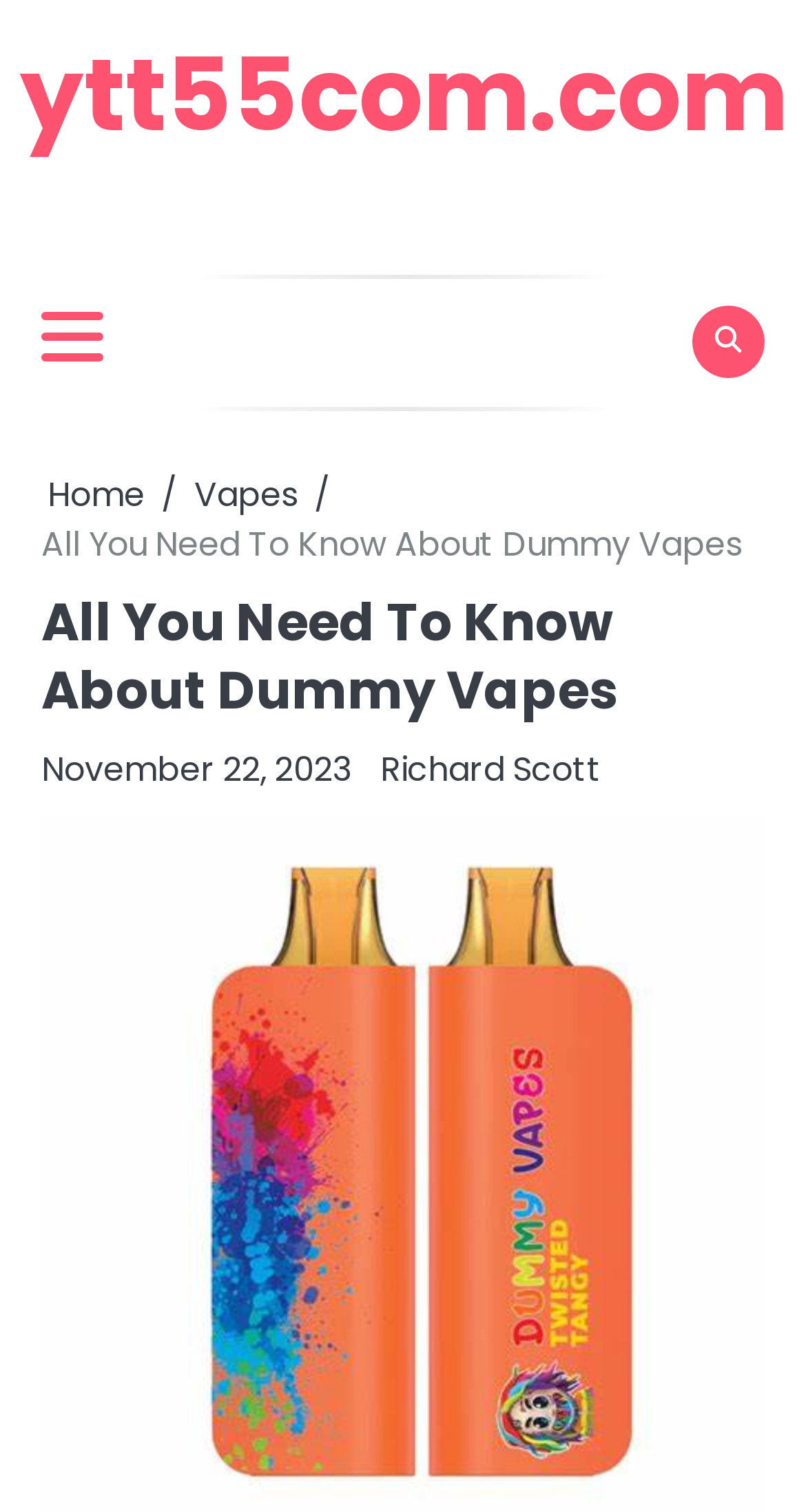Who is the author of the current article?
Examine the image and provide an in-depth answer to the question.

I can find the author's name by looking at the link 'Richard Scott' which is located below the article title and date.